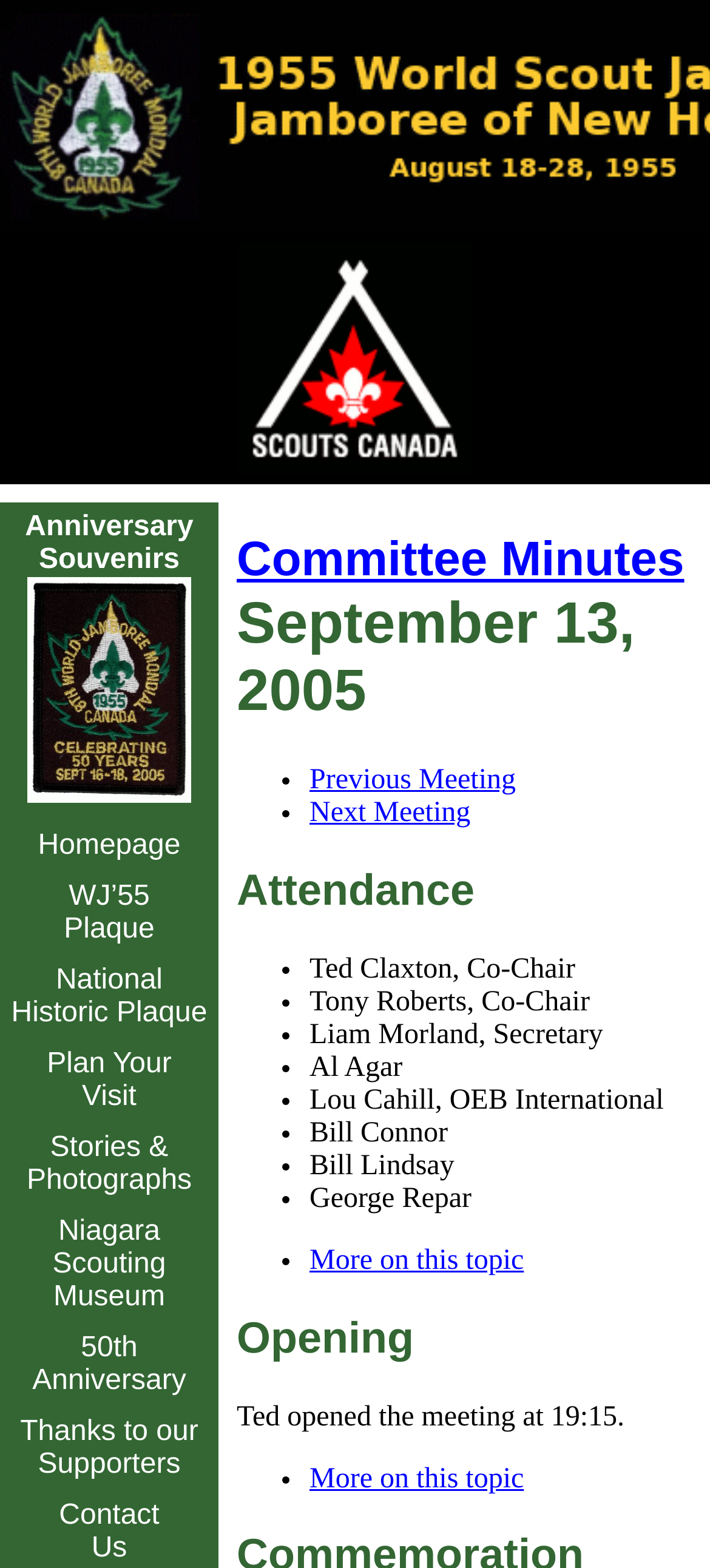Locate the bounding box coordinates of the region to be clicked to comply with the following instruction: "View Anniversary Souvenirs WJ'55 50th Anniversary Crest". The coordinates must be four float numbers between 0 and 1, in the form [left, top, right, bottom].

[0.0, 0.32, 0.308, 0.524]